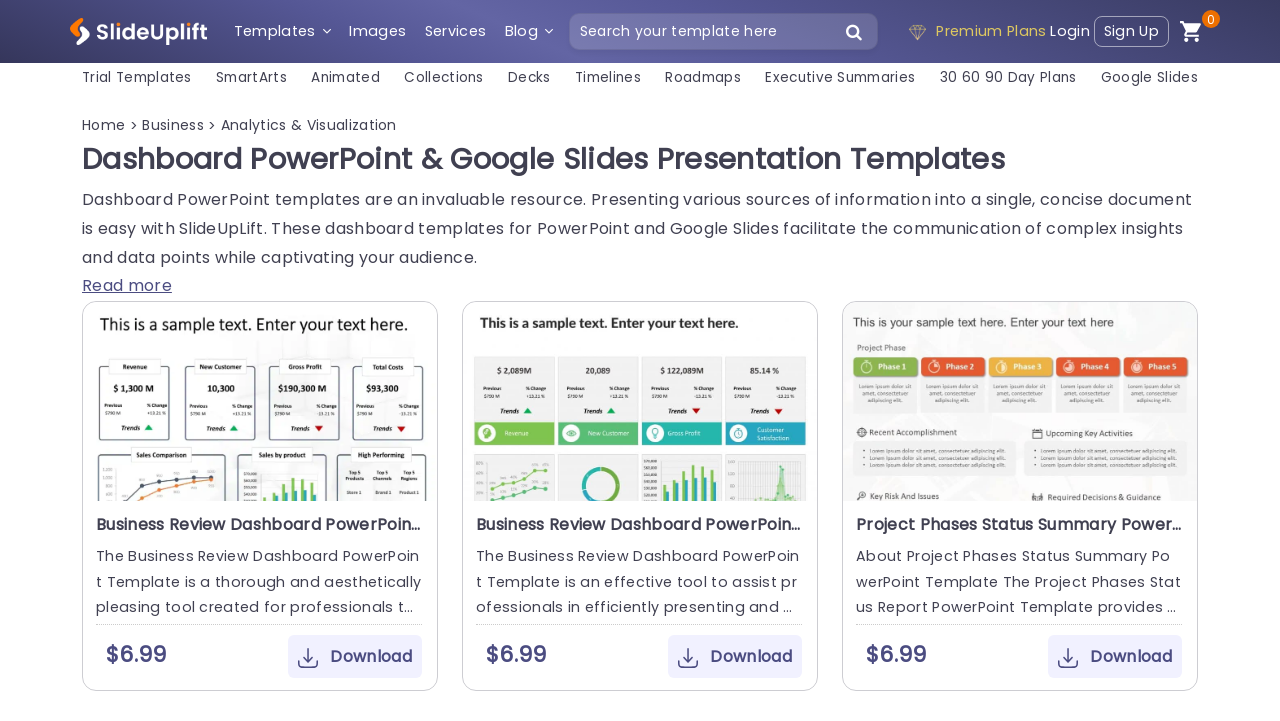Examine the image carefully and respond to the question with a detailed answer: 
What is the function of the 'Search your template here' textbox?

The 'Search your template here' textbox is likely used to search for specific templates on the website. Users can enter keywords or phrases to find relevant templates, making it easier to navigate the website's template collection.